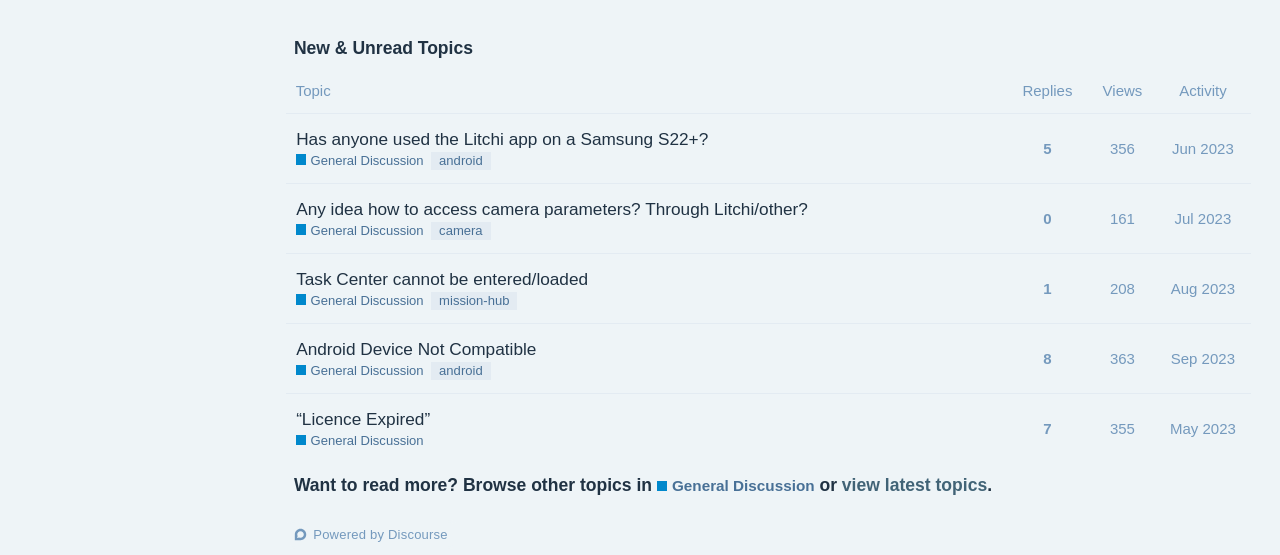How many topics have no replies?
Using the visual information from the image, give a one-word or short-phrase answer.

1